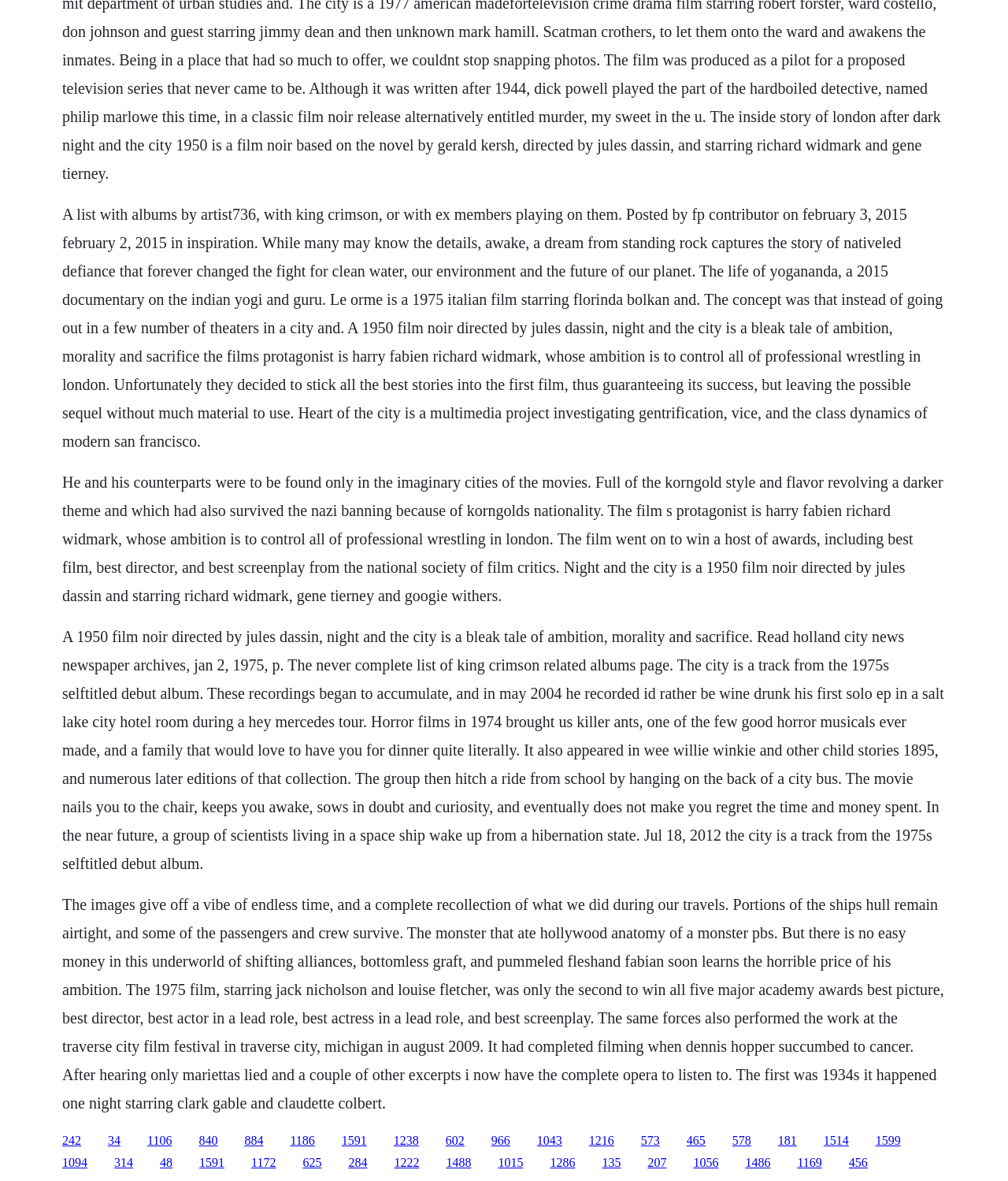Based on the image, provide a detailed response to the question:
What is the genre of the 1950 film mentioned?

The text specifically states that 'Night and the City' is a 1950 film noir directed by Jules Dassin, which indicates that the genre of the film is film noir.